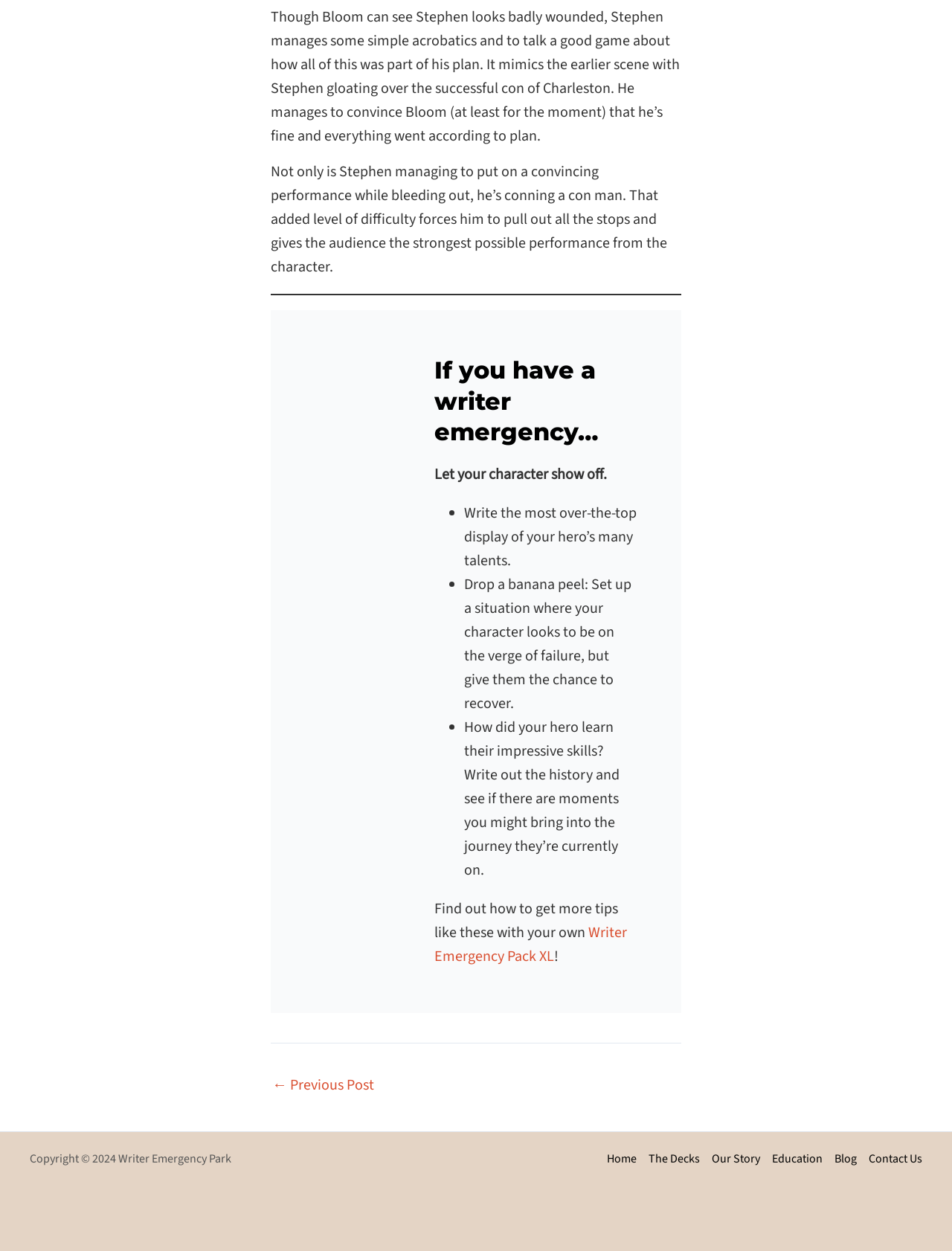Could you specify the bounding box coordinates for the clickable section to complete the following instruction: "Visit the home page"?

[0.638, 0.917, 0.675, 0.936]